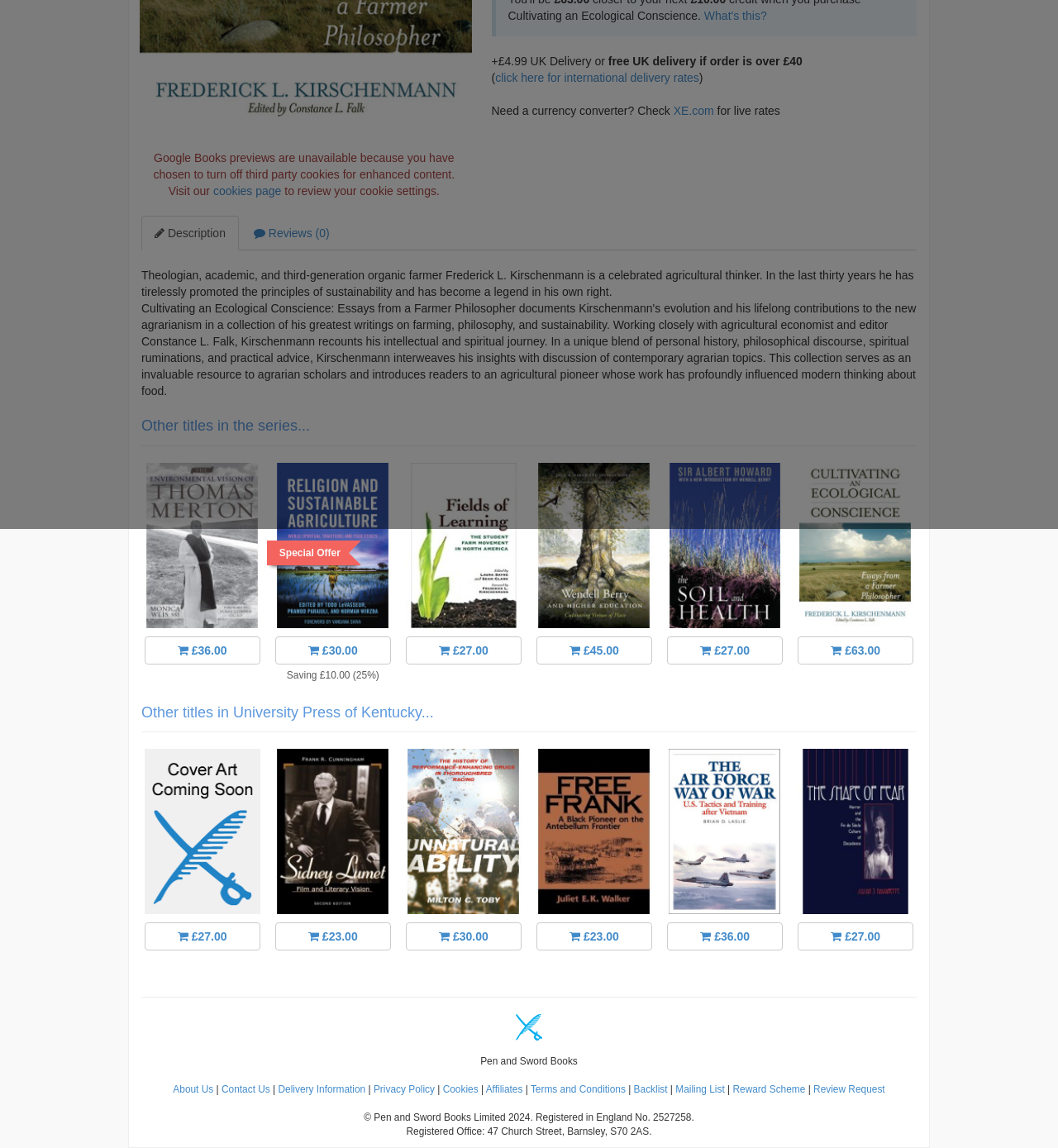Based on the element description "About Us", predict the bounding box coordinates of the UI element.

[0.164, 0.944, 0.202, 0.954]